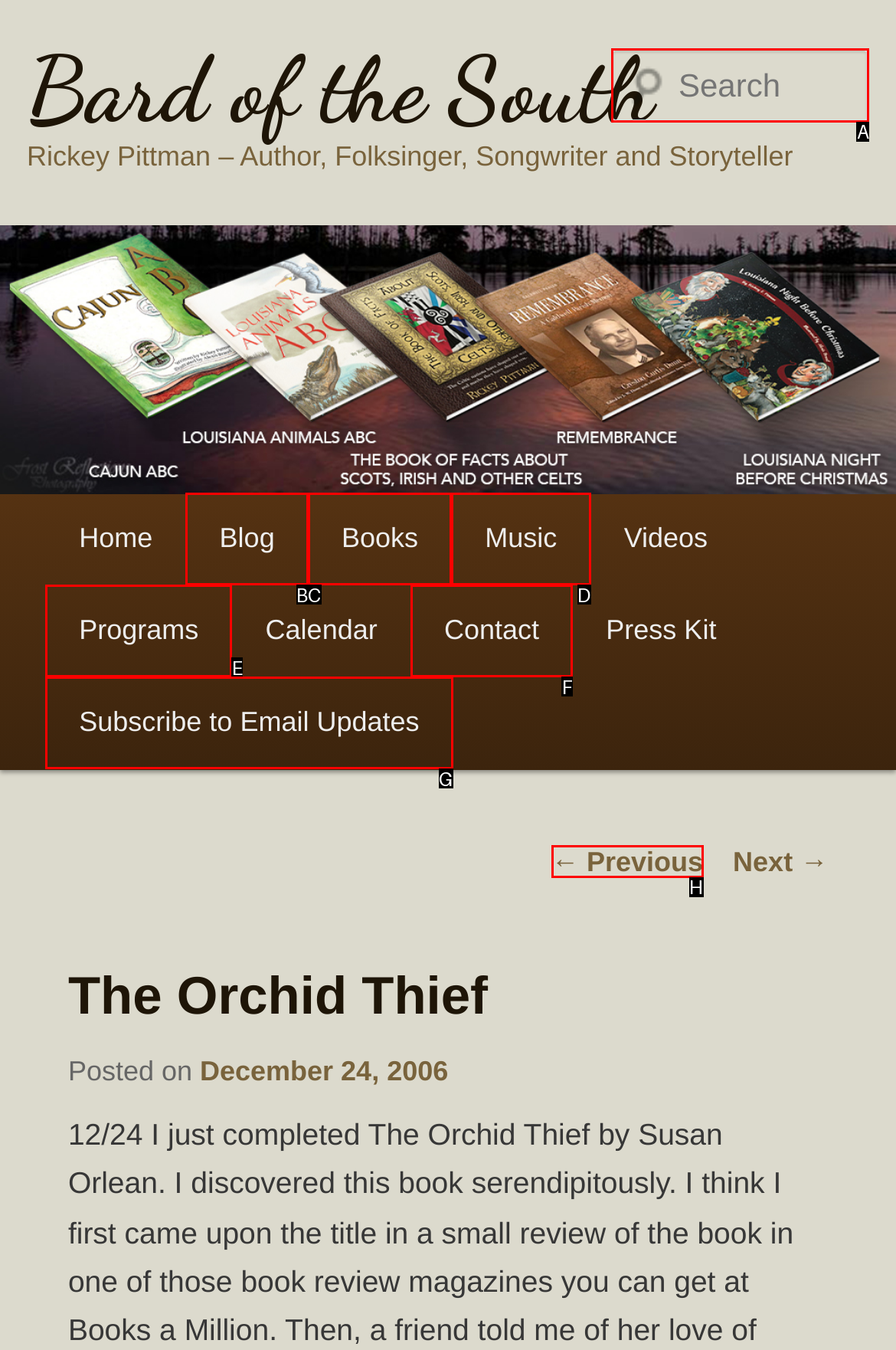Which HTML element matches the description: ← Previous the best? Answer directly with the letter of the chosen option.

H